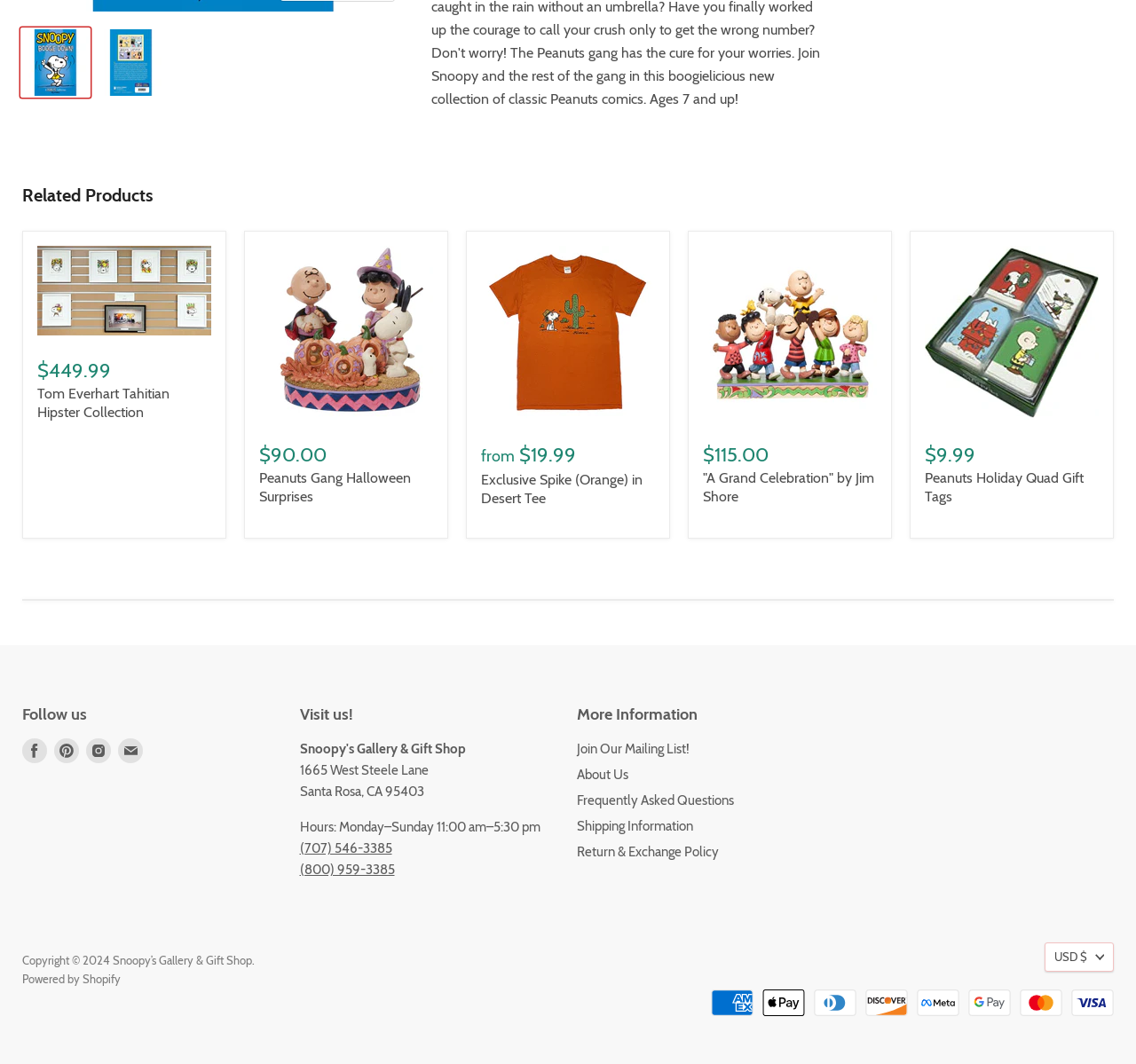Predict the bounding box of the UI element based on the description: "Powered by Shopify". The coordinates should be four float numbers between 0 and 1, formatted as [left, top, right, bottom].

[0.02, 0.913, 0.106, 0.927]